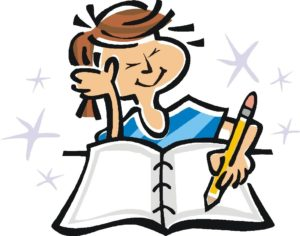What surrounds the character in the image?
Please provide a single word or phrase as the answer based on the screenshot.

whimsical sparkles